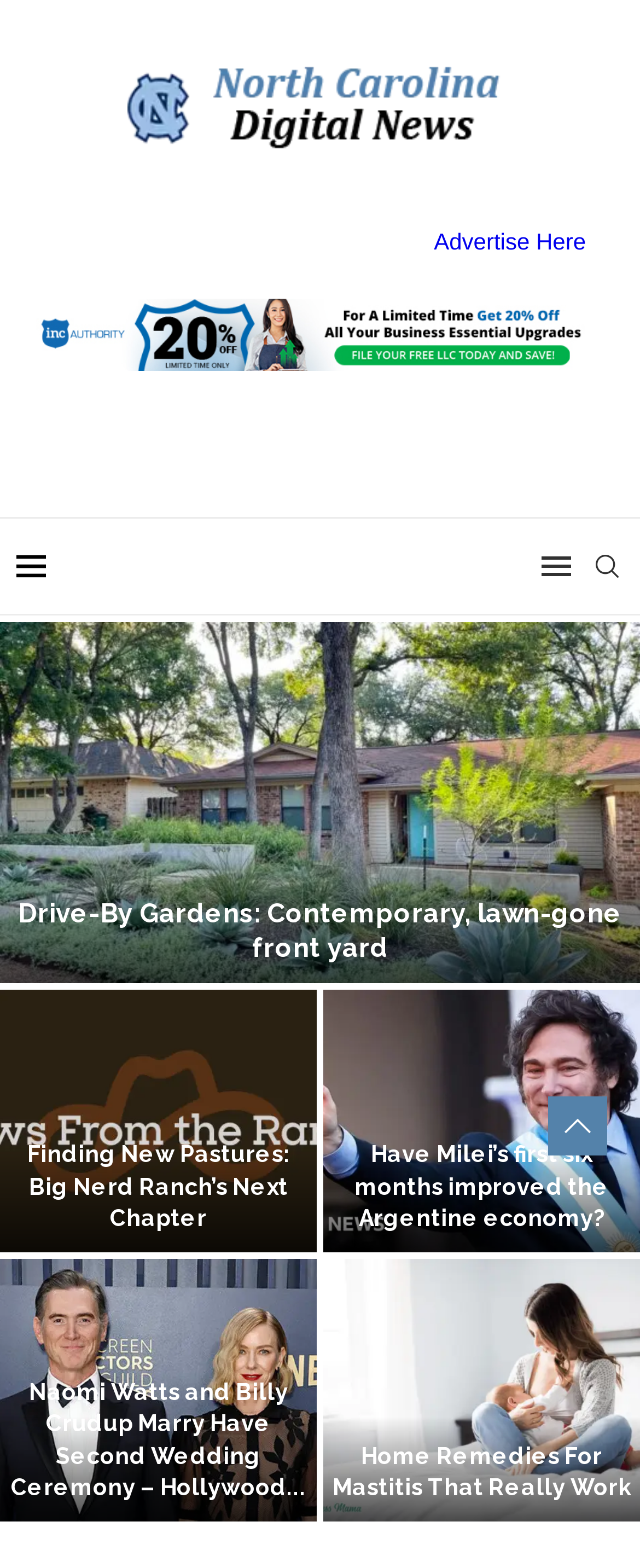Locate the bounding box coordinates of the element that needs to be clicked to carry out the instruction: "Read the article 'Drive-By Gardens: Contemporary, lawn-gone front yard'". The coordinates should be given as four float numbers ranging from 0 to 1, i.e., [left, top, right, bottom].

[0.0, 0.396, 1.0, 0.627]